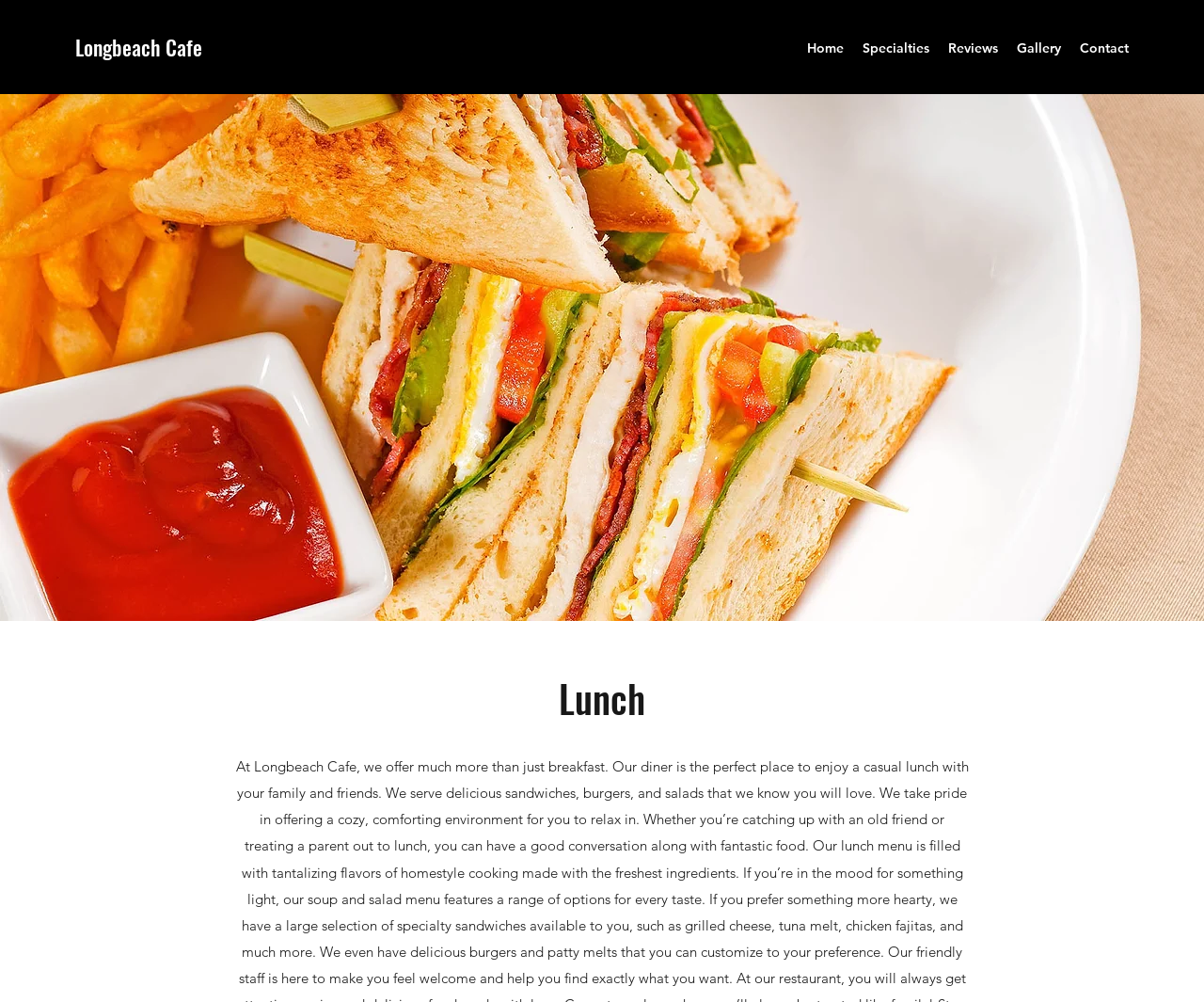Identify the bounding box for the given UI element using the description provided. Coordinates should be in the format (top-left x, top-left y, bottom-right x, bottom-right y) and must be between 0 and 1. Here is the description: Home

None